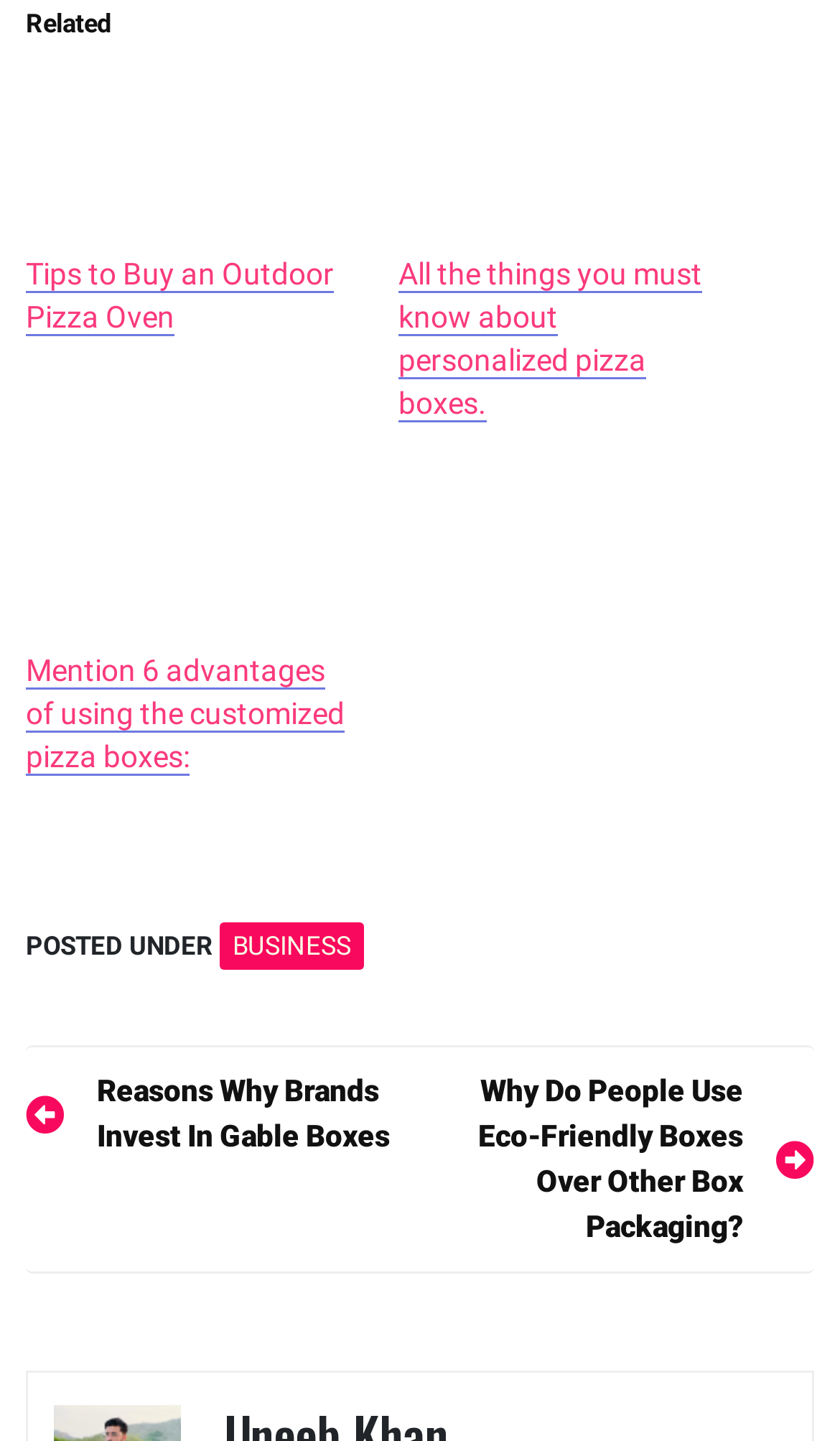Determine the bounding box coordinates of the clickable region to follow the instruction: "read the article about personalized pizza boxes".

[0.474, 0.179, 0.836, 0.294]